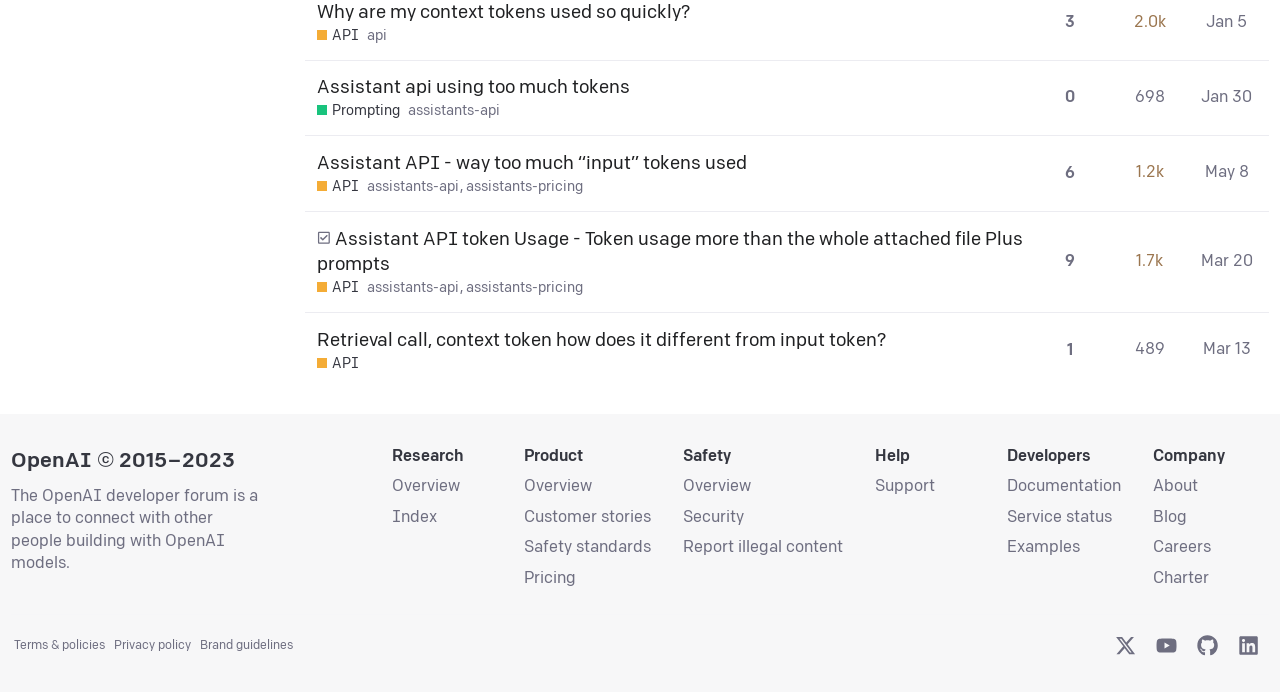Predict the bounding box of the UI element based on the description: "Report illegal content". The coordinates should be four float numbers between 0 and 1, formatted as [left, top, right, bottom].

[0.534, 0.778, 0.659, 0.805]